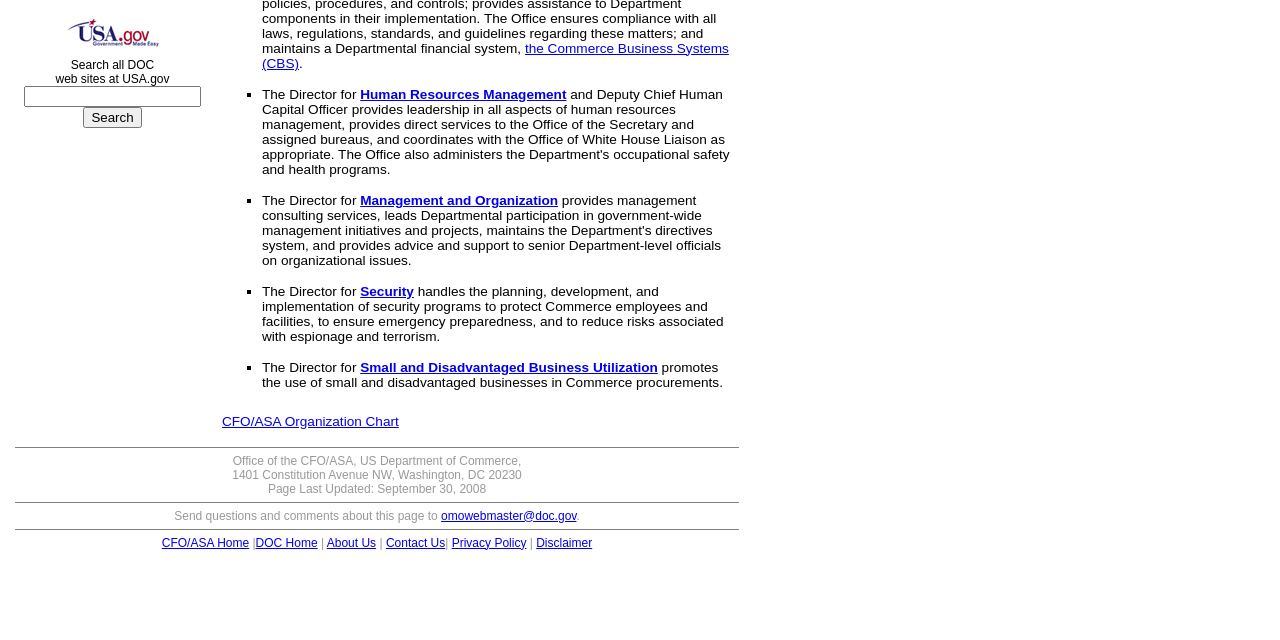Find the bounding box of the UI element described as: "Disclaimer". The bounding box coordinates should be given as four float values between 0 and 1, i.e., [left, top, right, bottom].

[0.419, 0.837, 0.463, 0.859]